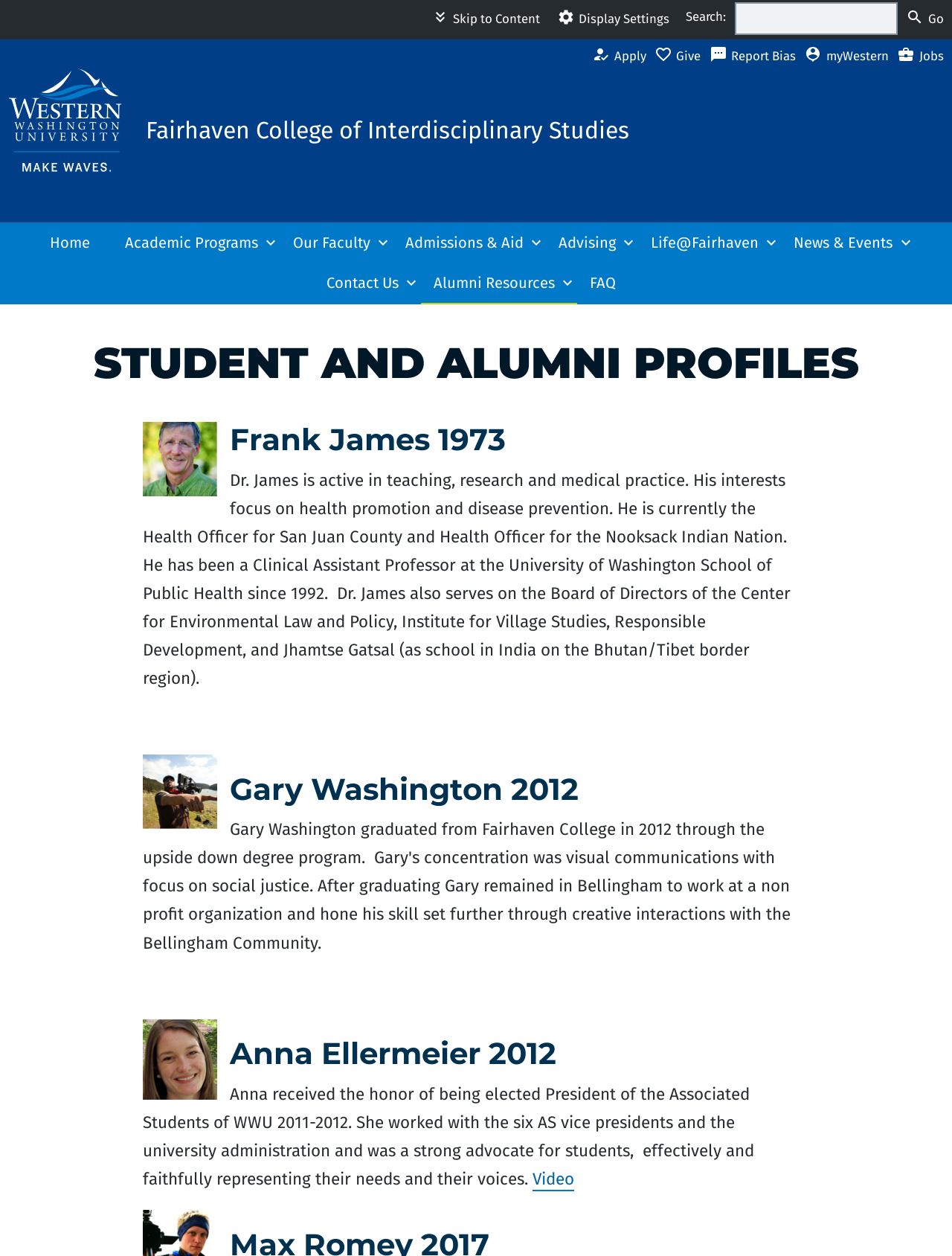How many images are on the page?
Kindly offer a detailed explanation using the data available in the image.

I counted the number of image elements, which are 'close up of person with mustache smiling', 'Person pointing with right hand while holding a video camera', and 'close up of smiling person'. There are 3 images on the page.